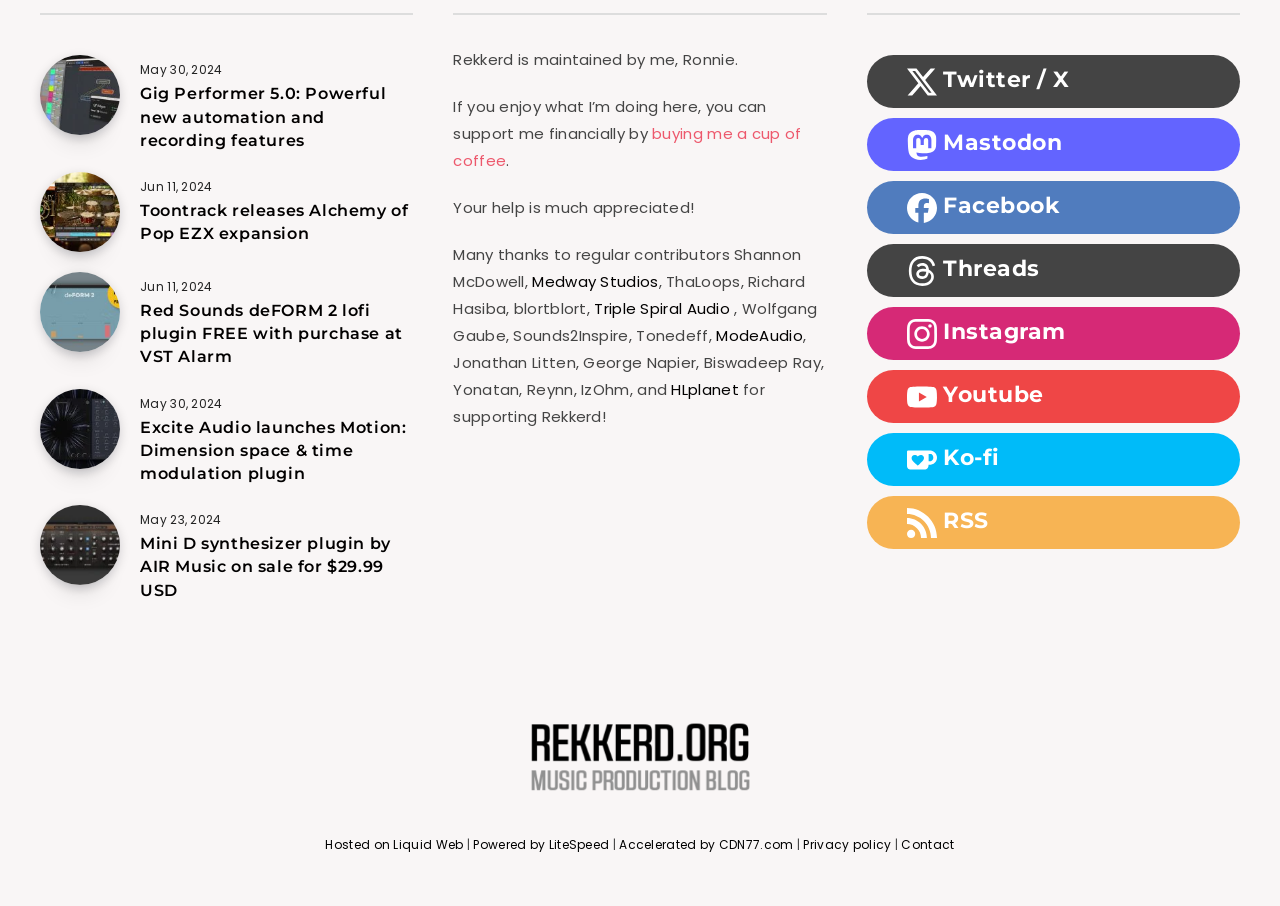What type of content is presented in the articles on this webpage?
Answer the question based on the image using a single word or a brief phrase.

News and announcements